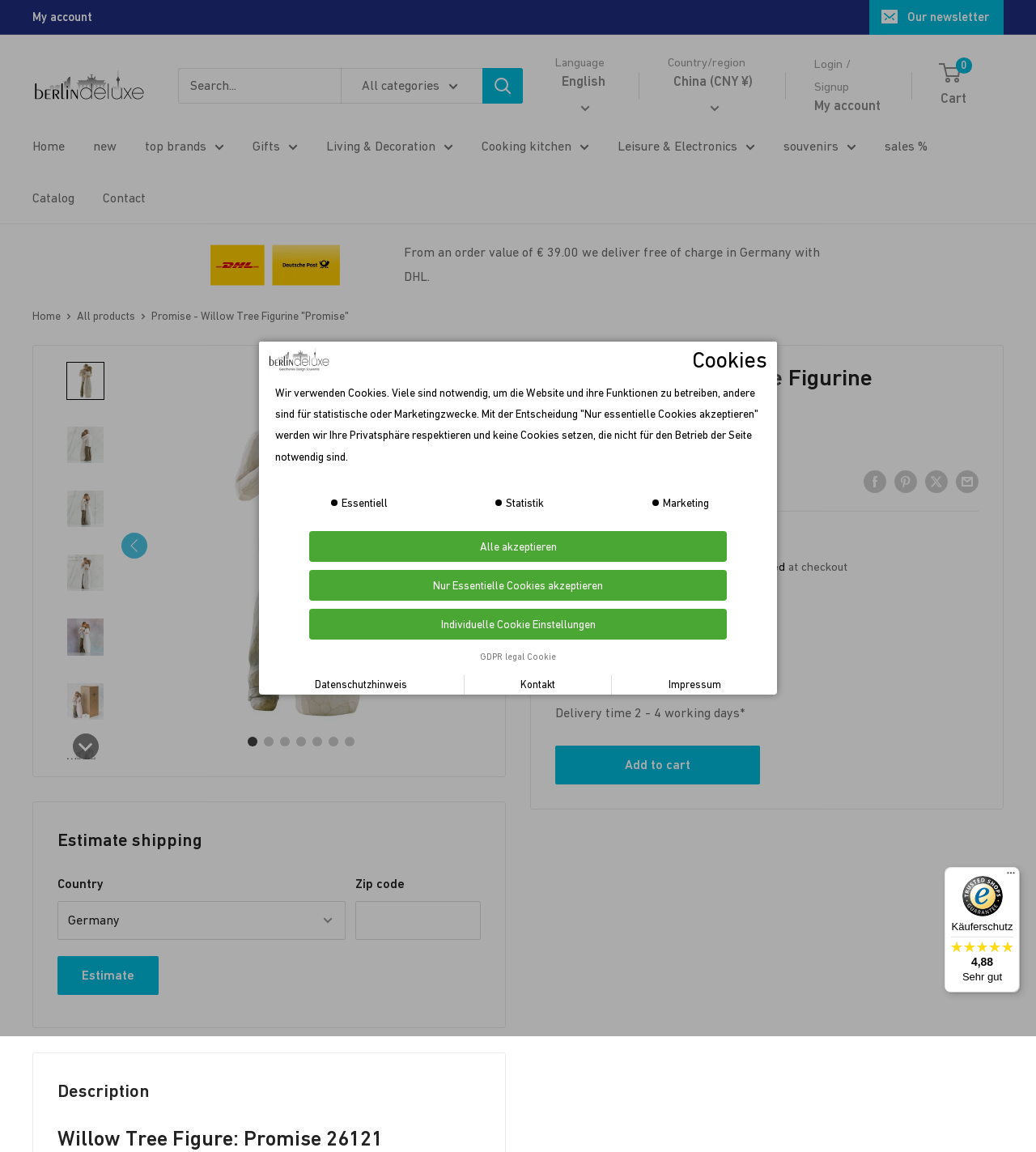Determine the bounding box coordinates of the UI element described by: "parent_node: Zip code name="zip"".

[0.343, 0.782, 0.464, 0.816]